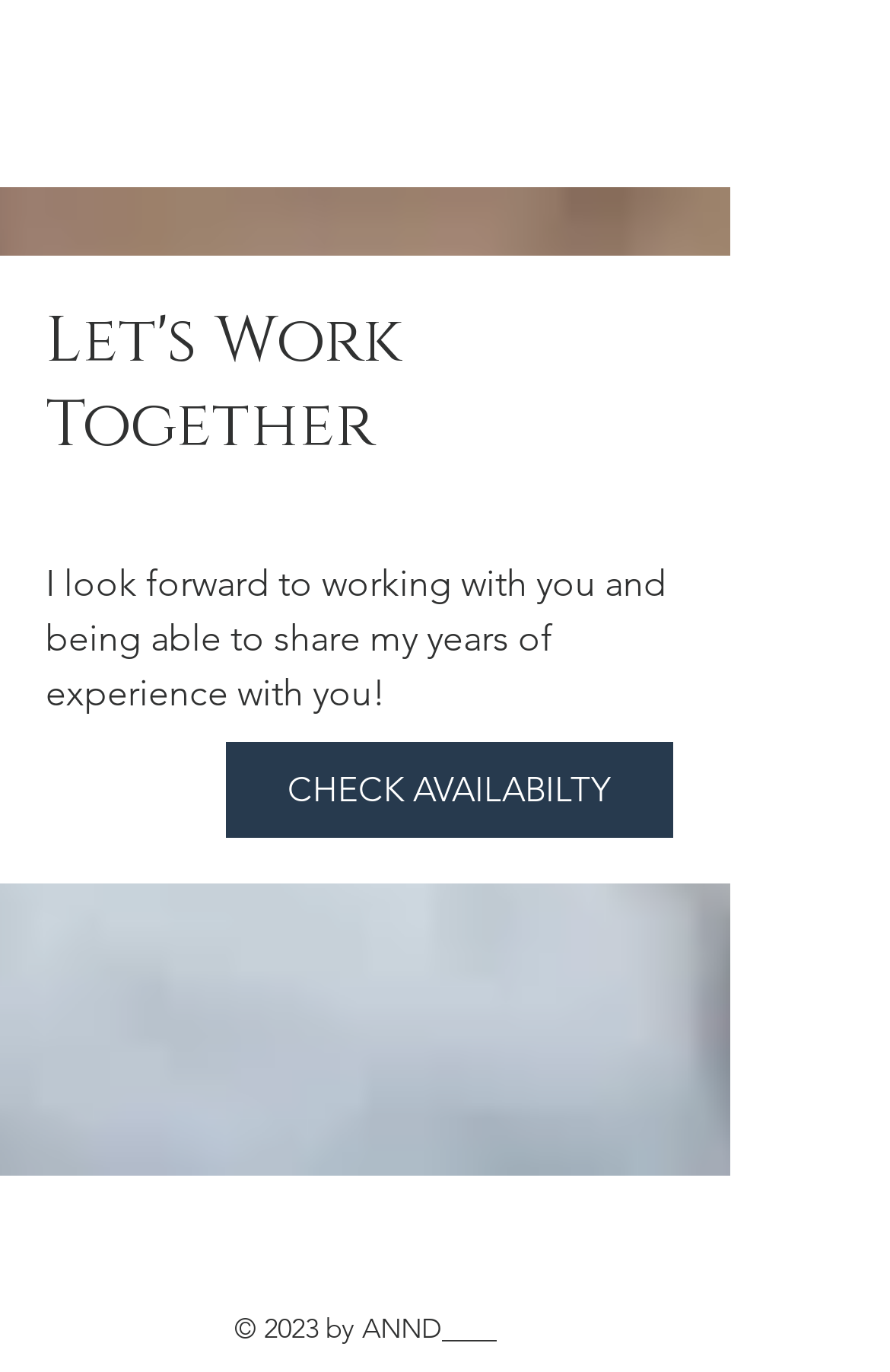Bounding box coordinates are to be given in the format (top-left x, top-left y, bottom-right x, bottom-right y). All values must be floating point numbers between 0 and 1. Provide the bounding box coordinate for the UI element described as: aria-label="Facebook"

[0.374, 0.89, 0.446, 0.937]